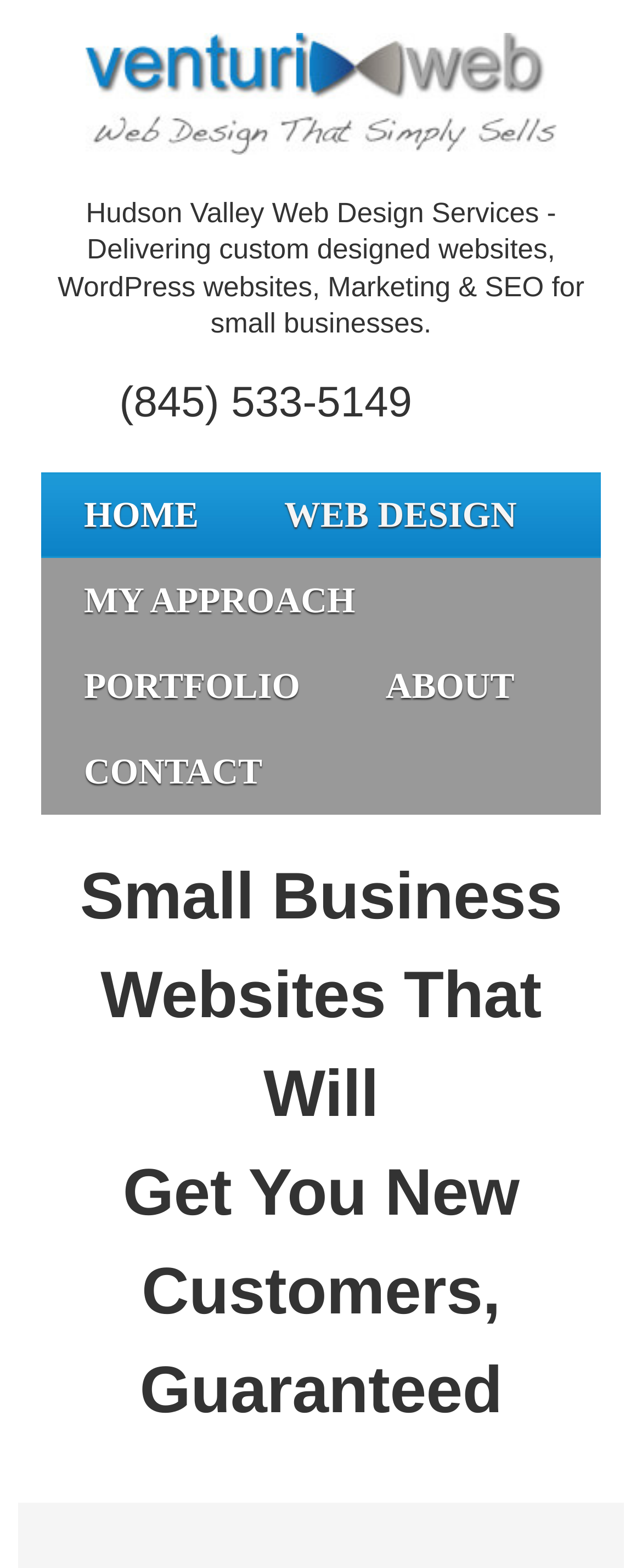Please give a one-word or short phrase response to the following question: 
What is the purpose of the website?

To help small businesses